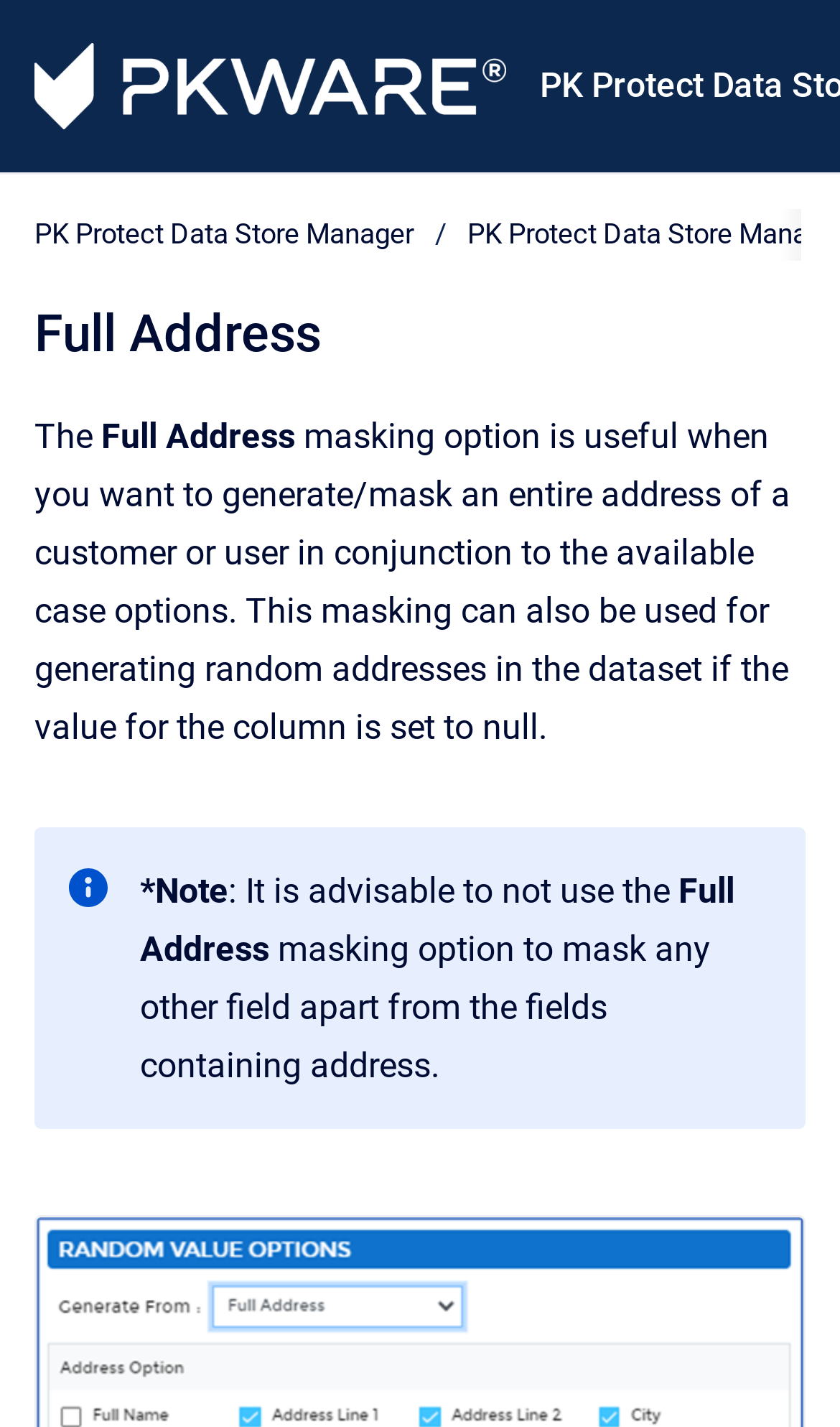Provide a comprehensive caption for the webpage.

The webpage is focused on the "Full Address" feature, with a prominent header at the top center of the page. Below the header, there is a brief description of the feature, stating that it is useful for generating or masking entire customer or user addresses, and can also be used to create random addresses in a dataset.

To the top left of the page, there is a link to the homepage, and a breadcrumb navigation menu that includes a link to the "PK Protect Data Store Manager" page. 

Further down the page, there is a note section with an information icon, which provides additional guidance on using the Full Address masking option. The note advises against using this option to mask fields other than those containing addresses.

At the very bottom of the page, there is a text label indicating that an image can be opened in full screen.